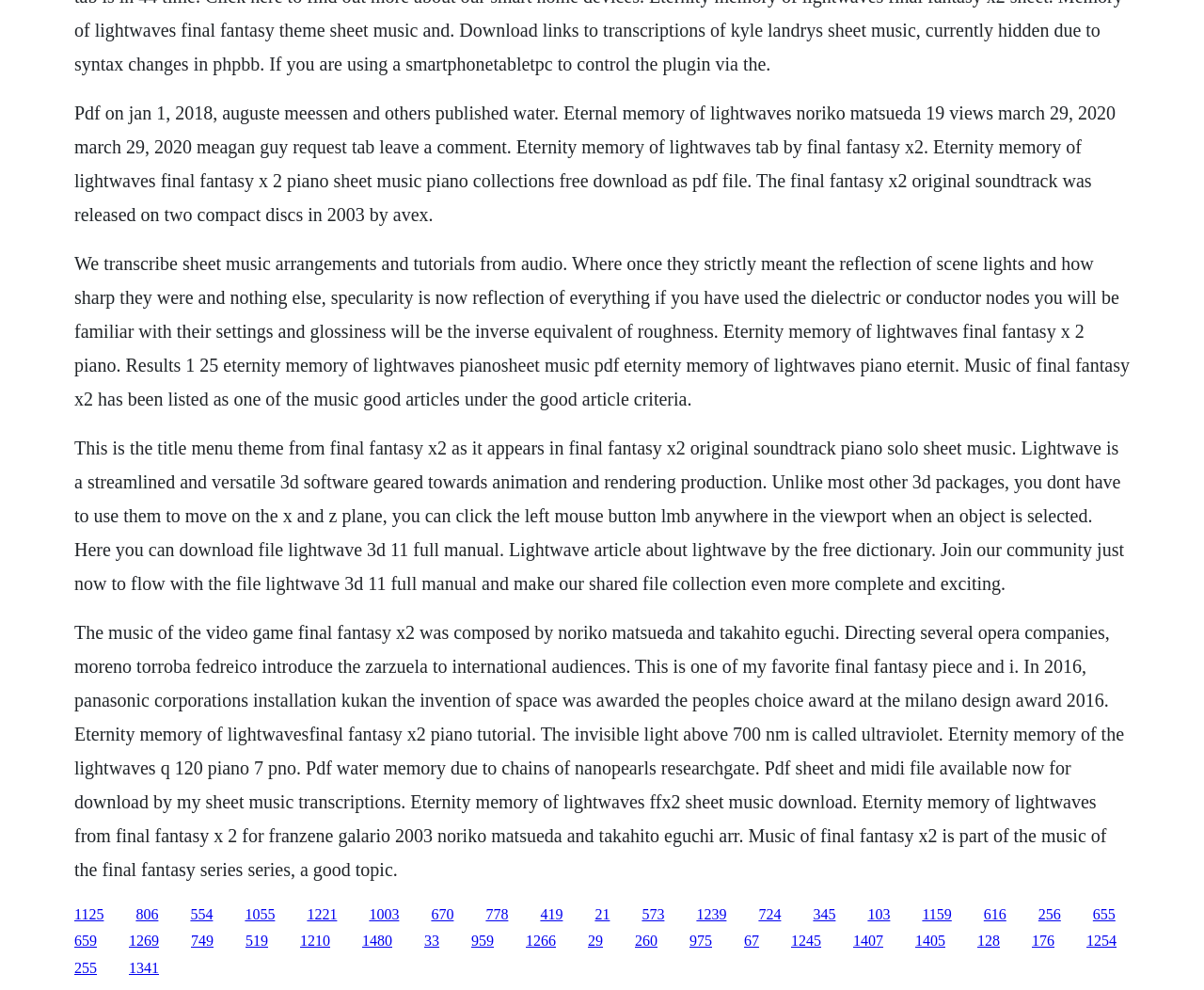Identify the bounding box for the UI element described as: "1210". The coordinates should be four float numbers between 0 and 1, i.e., [left, top, right, bottom].

[0.249, 0.942, 0.274, 0.959]